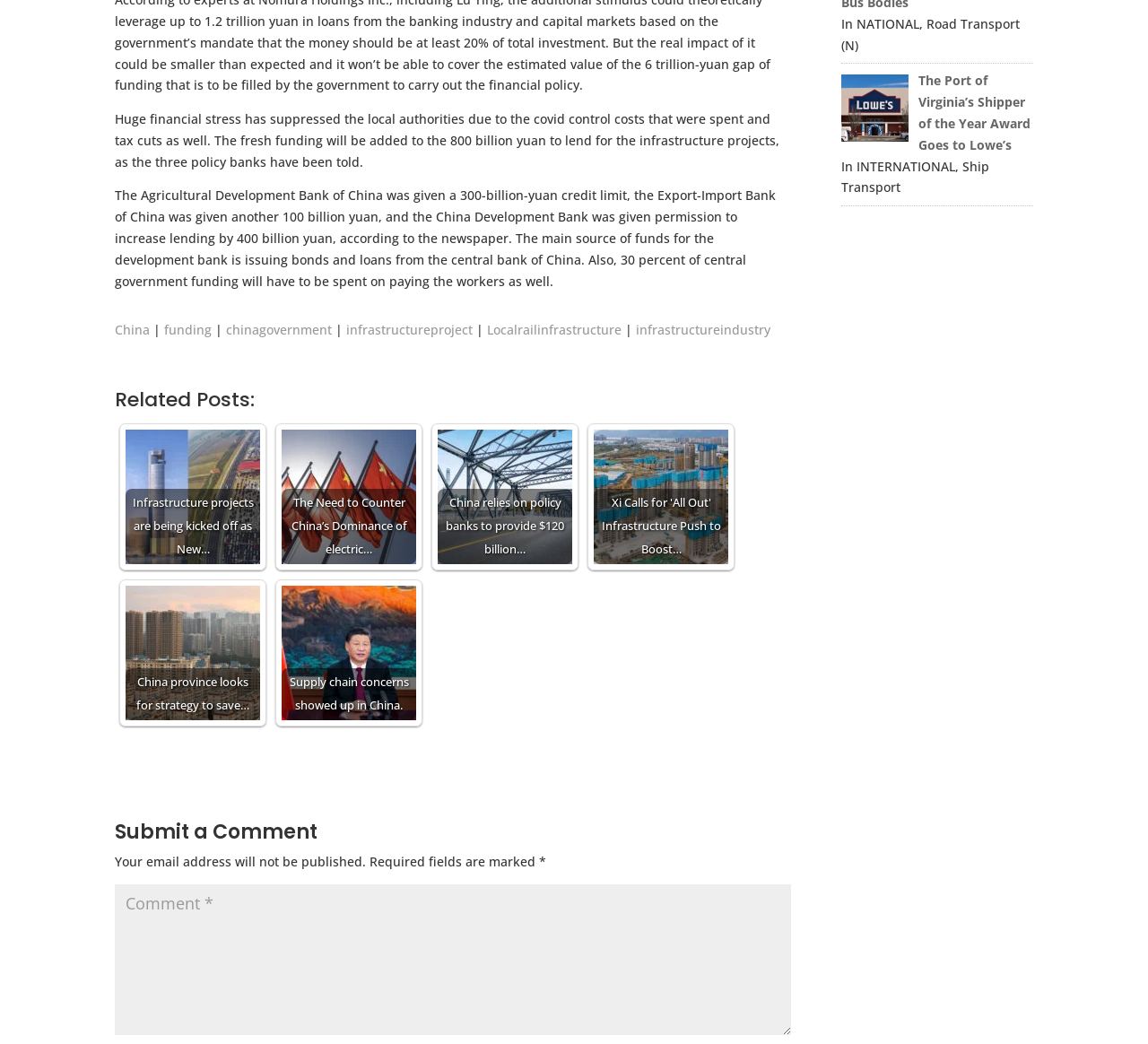Please reply to the following question using a single word or phrase: 
What is the source of funds for the development bank?

Issuing bonds and loans from central bank